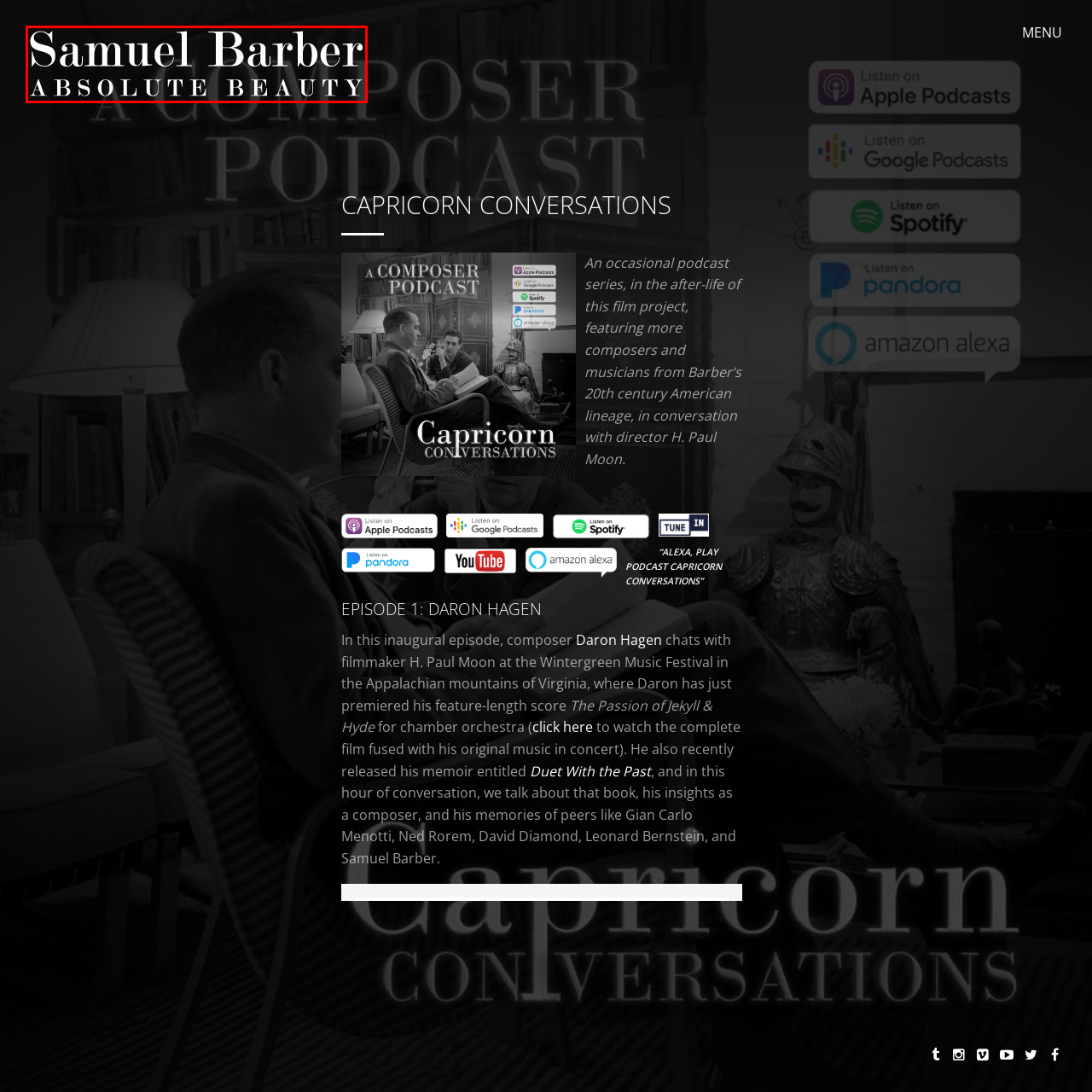Give a comprehensive description of the picture highlighted by the red border.

The image features the title "Samuel Barber: Absolute Beauty," highlighting a new documentary film dedicated to the life and works of the renowned composer Samuel Barber, known for pieces like the "Adagio for Strings." The bold, elegant typography emphasizes the significance of the subject matter, aiming to capture the viewer's attention. The documentary promises insights into Barber's artistic contributions, potentially showcasing interviews with notable figures such as baritone Thomas Hampson, conductor Leonard Slatkin, and conductor Marin Alsop. This project aims to celebrate Barber's legacy in 20th-century American music.